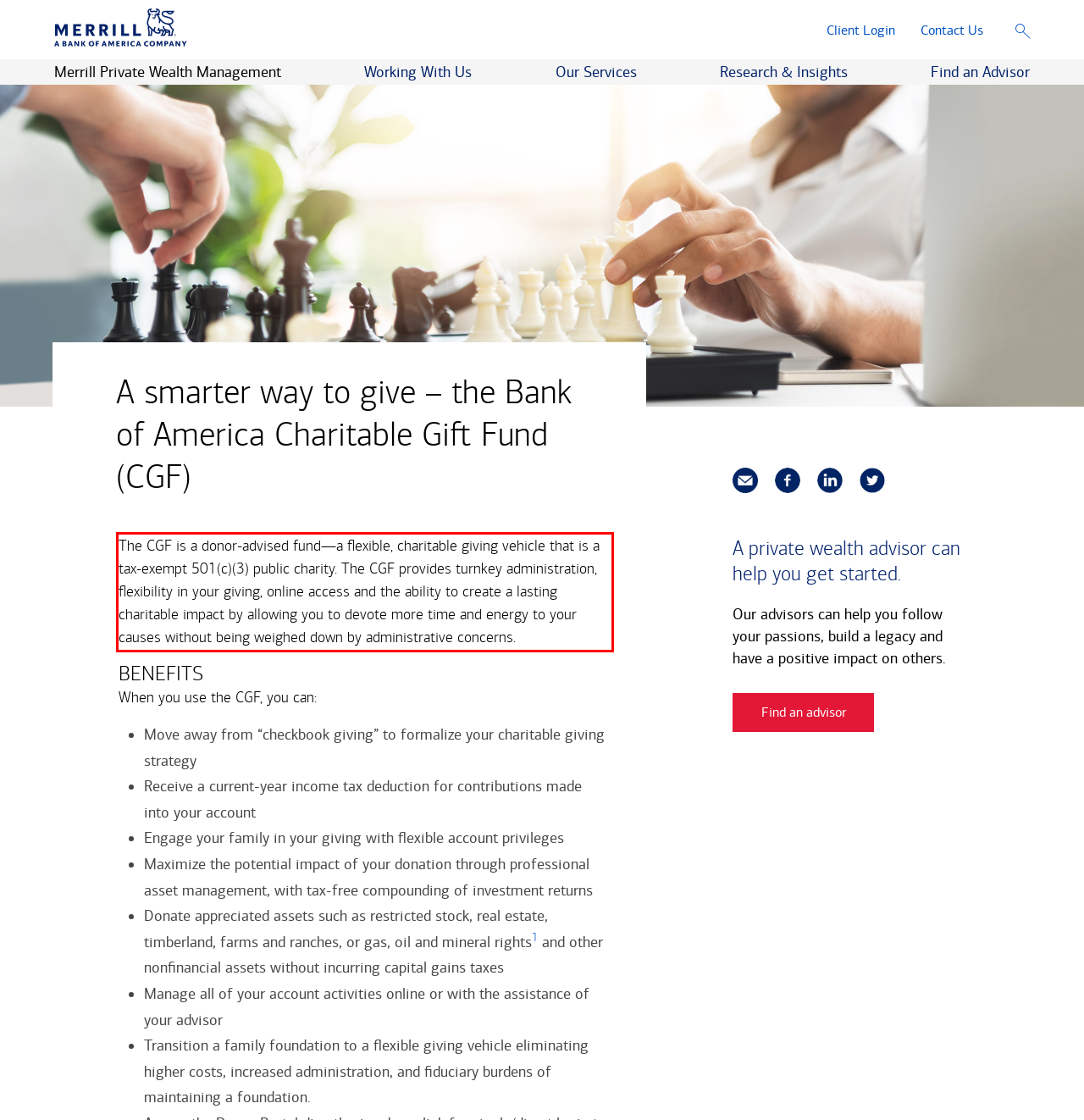You have a screenshot of a webpage, and there is a red bounding box around a UI element. Utilize OCR to extract the text within this red bounding box.

The CGF is a donor-advised fund—a flexible, charitable giving vehicle that is a tax-exempt 501(c)(3) public charity. The CGF provides turnkey administration, flexibility in your giving, online access and the ability to create a lasting charitable impact by allowing you to devote more time and energy to your causes without being weighed down by administrative concerns.